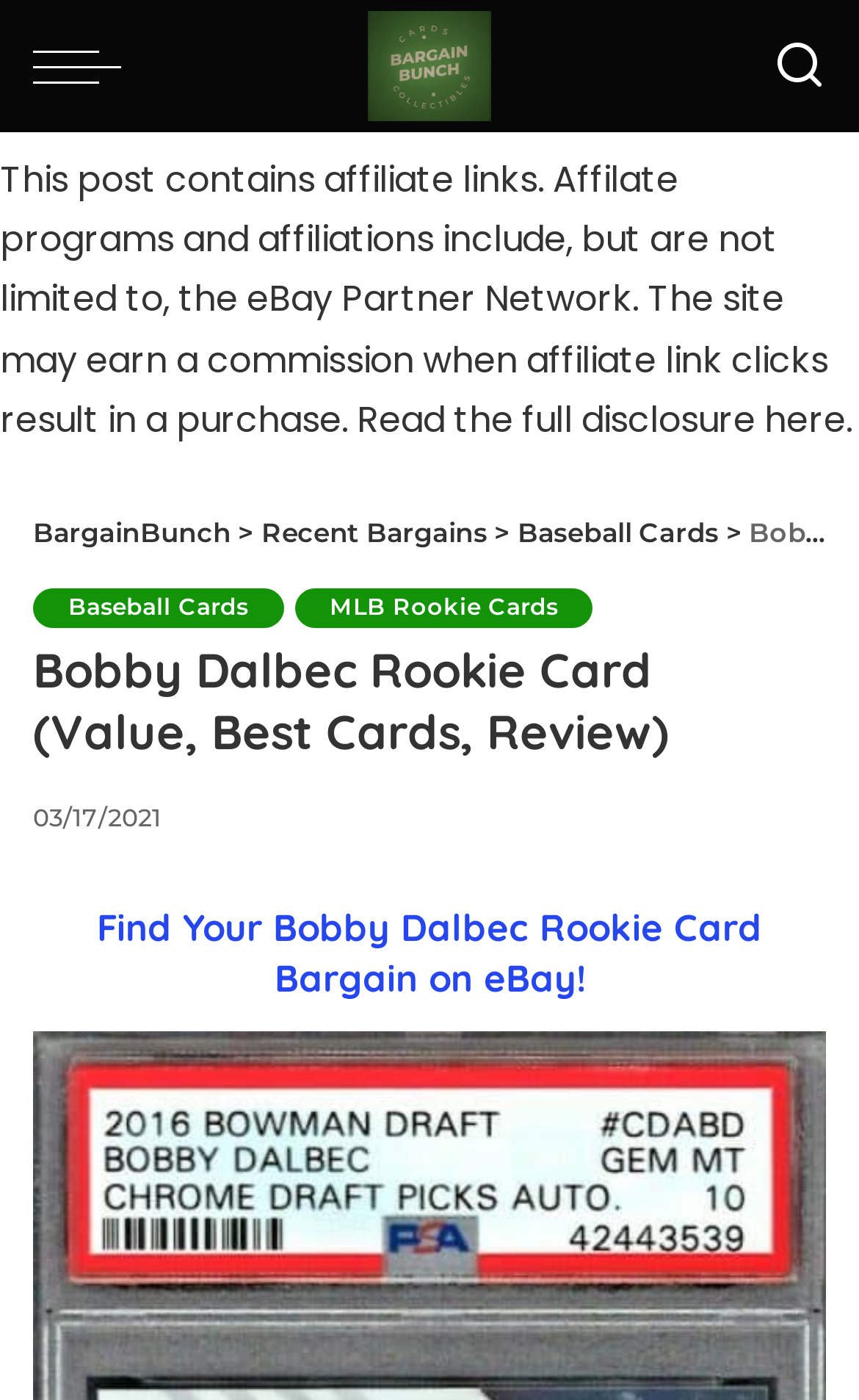Generate a comprehensive description of the webpage.

The webpage is about Bobby Dalbec rookie cards, with a focus on their value, best cards, and review. At the top, there is a menu trigger link on the left and a search link on the right. Below them, there is a logo image of "BargainBunch" in the middle. 

A disclaimer text about affiliate links and programs is displayed, followed by a link to read the full disclosure. Below this section, there is a header with multiple links, including "BargainBunch", "Recent Bargains", "Baseball Cards", and "MLB Rookie Cards". 

The main content of the webpage starts with a heading that repeats the title "Bobby Dalbec Rookie Card (Value, Best Cards, Review)". Below this heading, there is a date "03/17/2021" displayed. 

Further down, there is another heading that encourages users to "Find Your Bobby Dalbec Rookie Card Bargain on eBay!", accompanied by a link with the same text. Overall, the webpage appears to be a review or guide for Bobby Dalbec rookie cards, with links to relevant resources and affiliate programs.